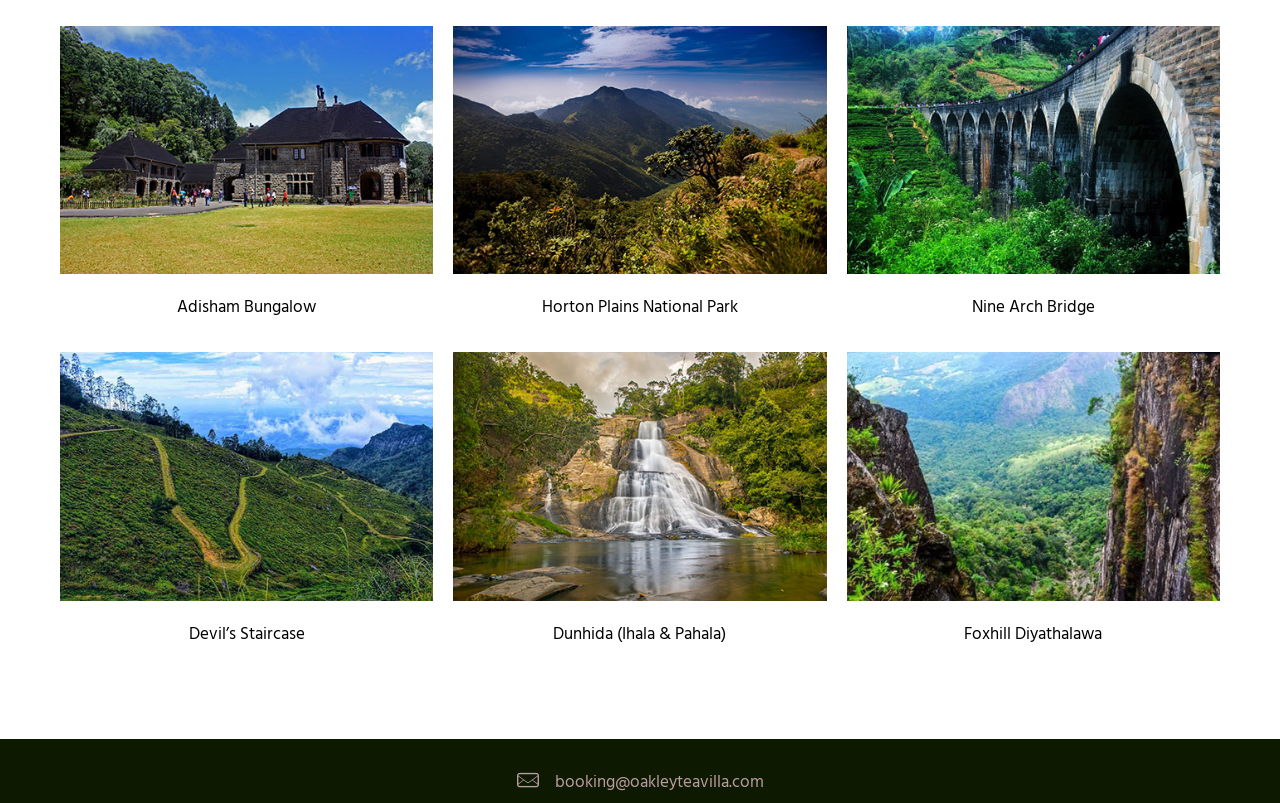Please identify the bounding box coordinates of the area that needs to be clicked to follow this instruction: "View Nine Arch Bridge".

[0.759, 0.367, 0.855, 0.4]